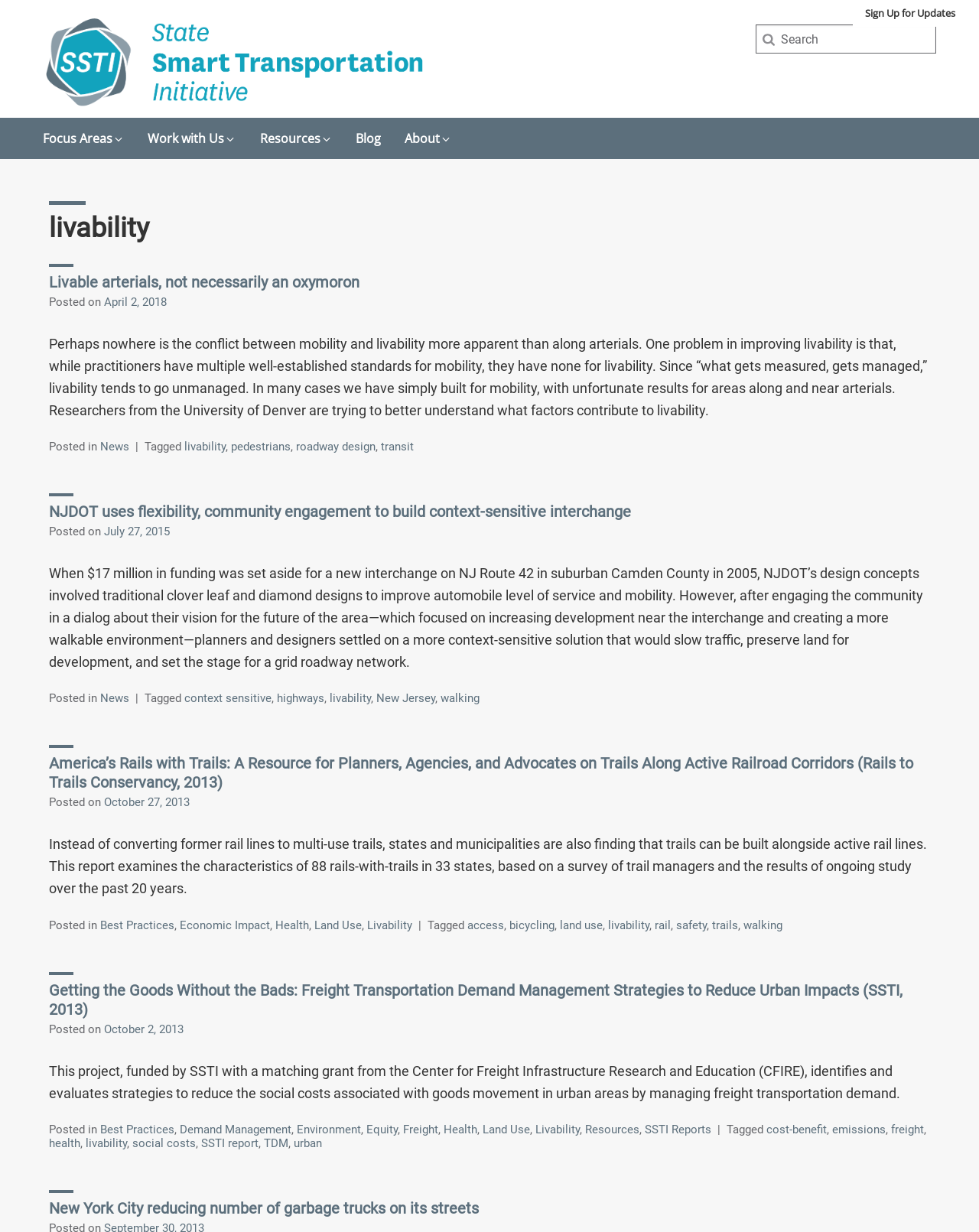Provide the bounding box coordinates of the UI element that matches the description: "social costs".

[0.135, 0.923, 0.2, 0.934]